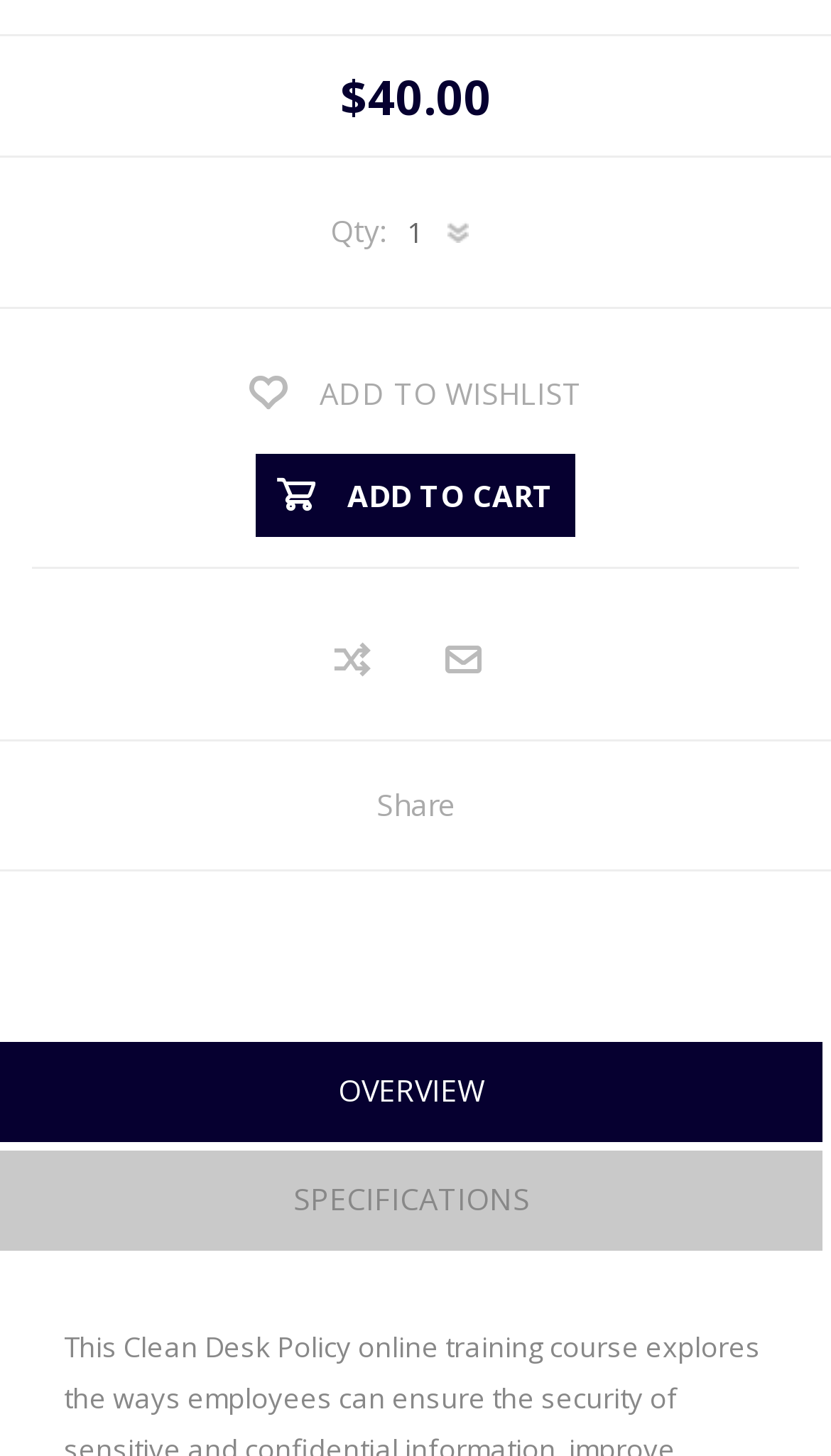Bounding box coordinates are given in the format (top-left x, top-left y, bottom-right x, bottom-right y). All values should be floating point numbers between 0 and 1. Provide the bounding box coordinate for the UI element described as: Email a friend

[0.5, 0.42, 0.615, 0.486]